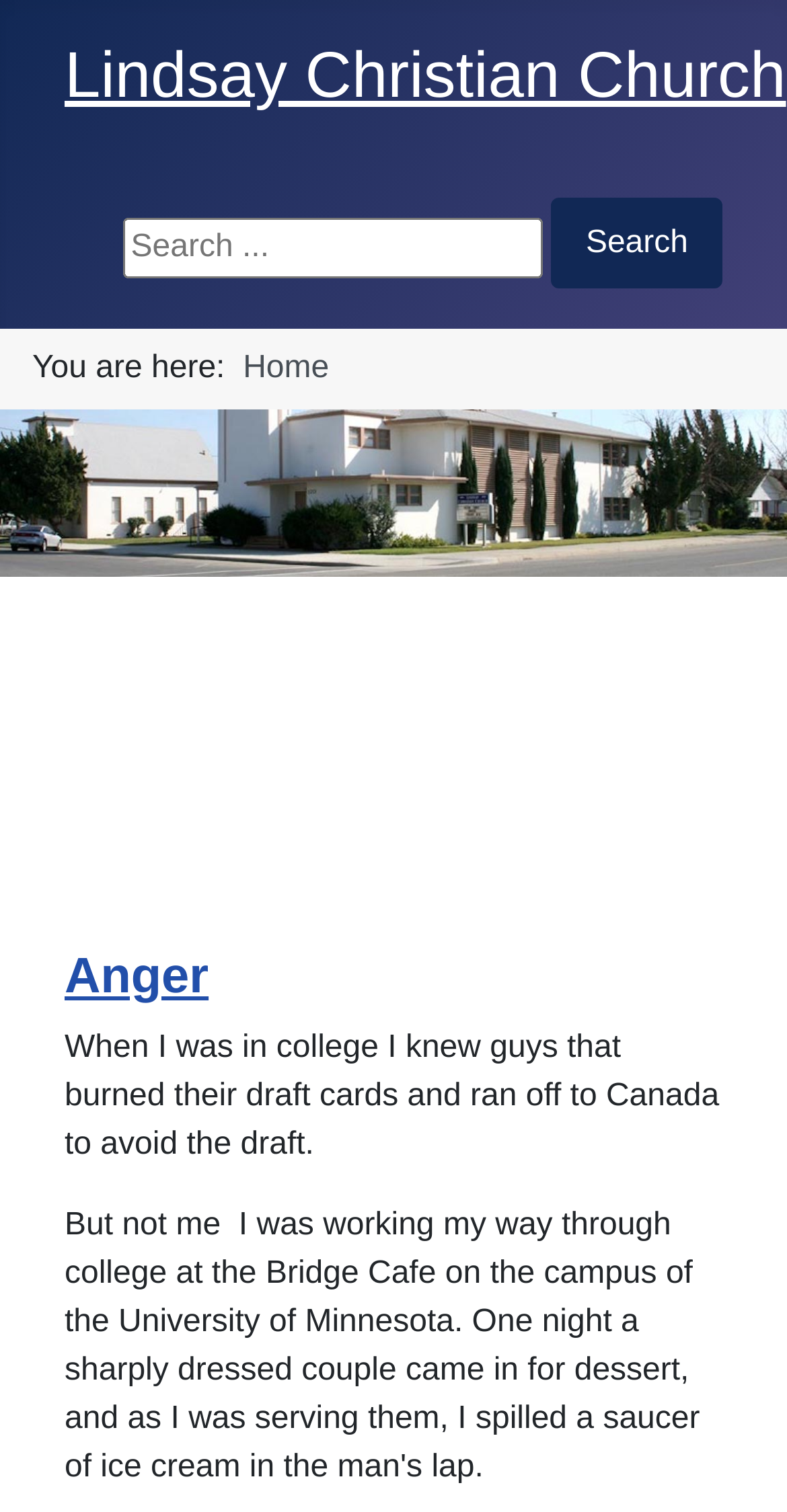Create an elaborate caption that covers all aspects of the webpage.

The webpage is about Lindsay Christian Church, with a prominent link to the church's name at the top left corner of the page. Below this link, there is a search bar with a placeholder text "Search..." and a search button to the right of the search box. 

On the top right side of the page, there is a navigation section labeled "Breadcrumbs" which displays the current location as "You are here: Home". 

Below the navigation section, there is a large image that spans the entire width of the page. 

The main content of the page appears to be an article or blog post titled "Anger", which is located below the image. The title "Anger" is a clickable link. The article begins with a personal anecdote about the author's college days, mentioning friends who burned their draft cards and fled to Canada to avoid the draft.